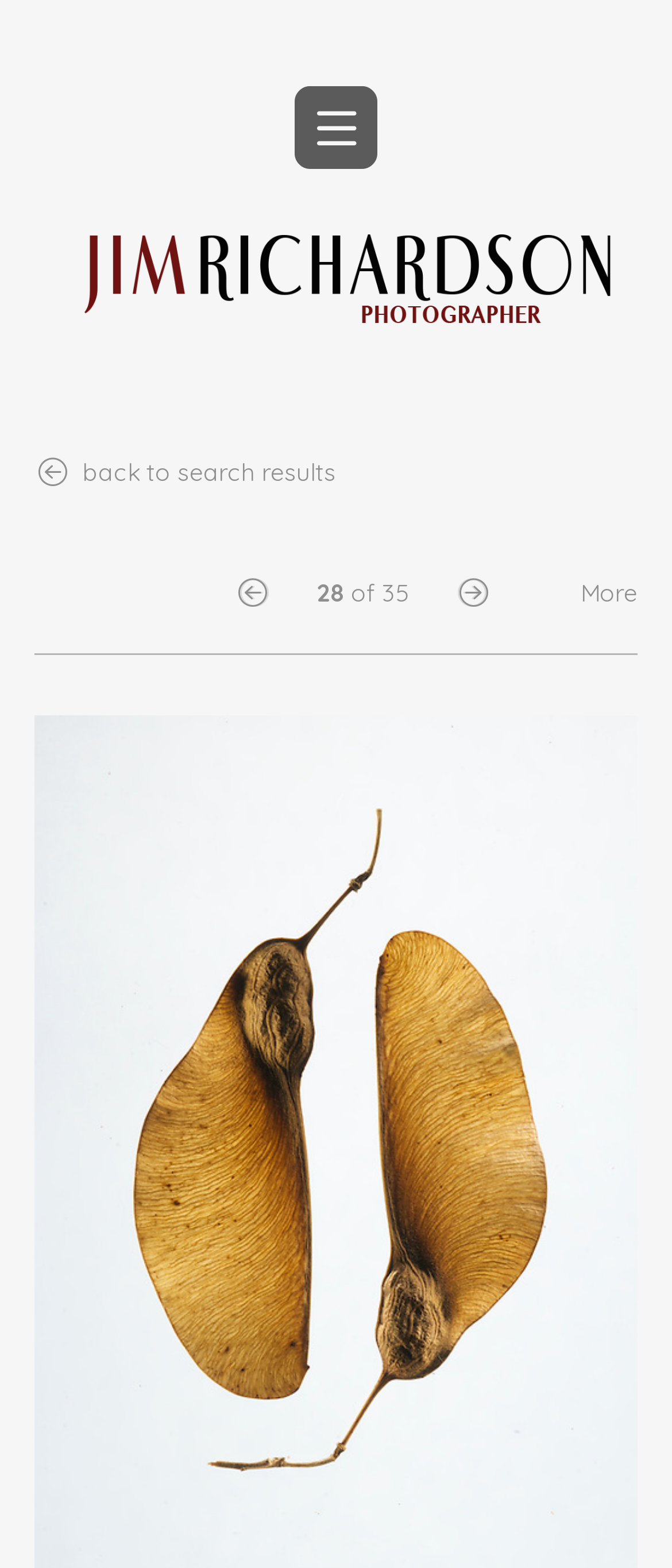Can you provide the bounding box coordinates for the element that should be clicked to implement the instruction: "Browse the archives"?

[0.135, 0.256, 0.553, 0.275]